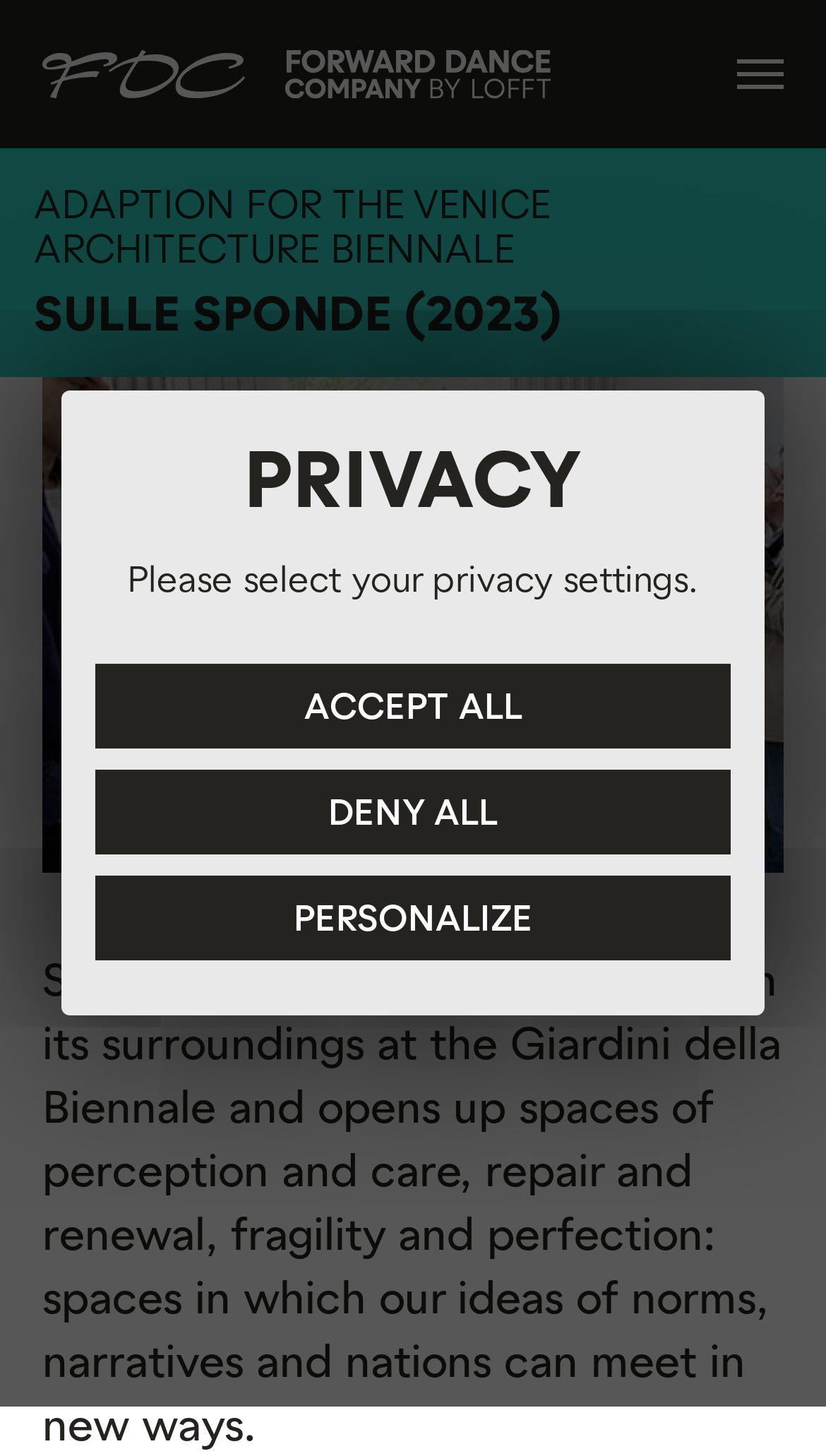Based on the element description, predict the bounding box coordinates (top-left x, top-left y, bottom-right x, bottom-right y) for the UI element in the screenshot: Personalize

[0.115, 0.602, 0.885, 0.66]